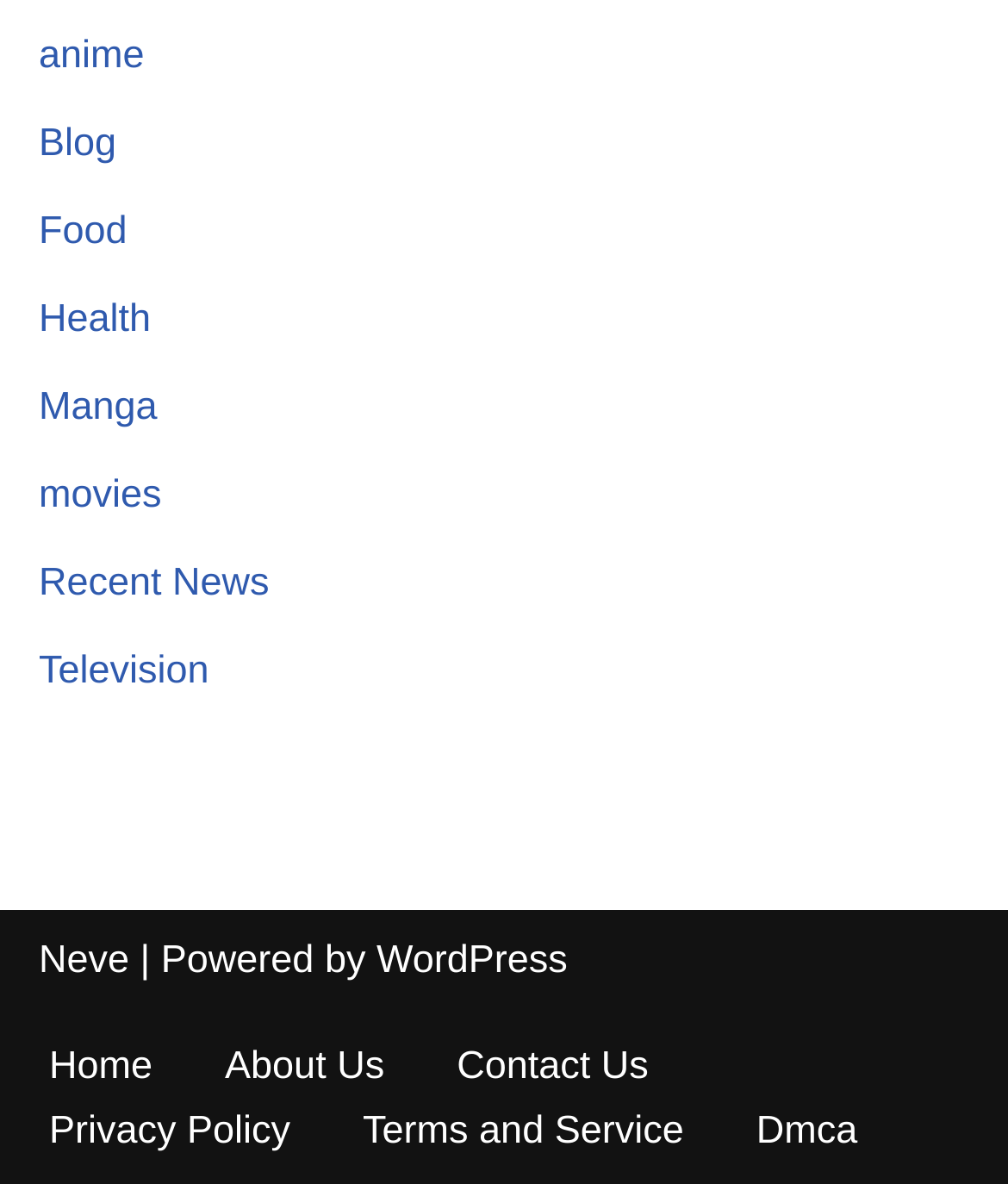Based on the image, provide a detailed response to the question:
What categories are available on the top menu?

By examining the top menu, I can see that there are several categories listed, including 'anime', 'Blog', 'Food', 'Health', 'Manga', 'movies', 'Recent News', and 'Television'. These categories are likely to be the main topics or sections of the website.